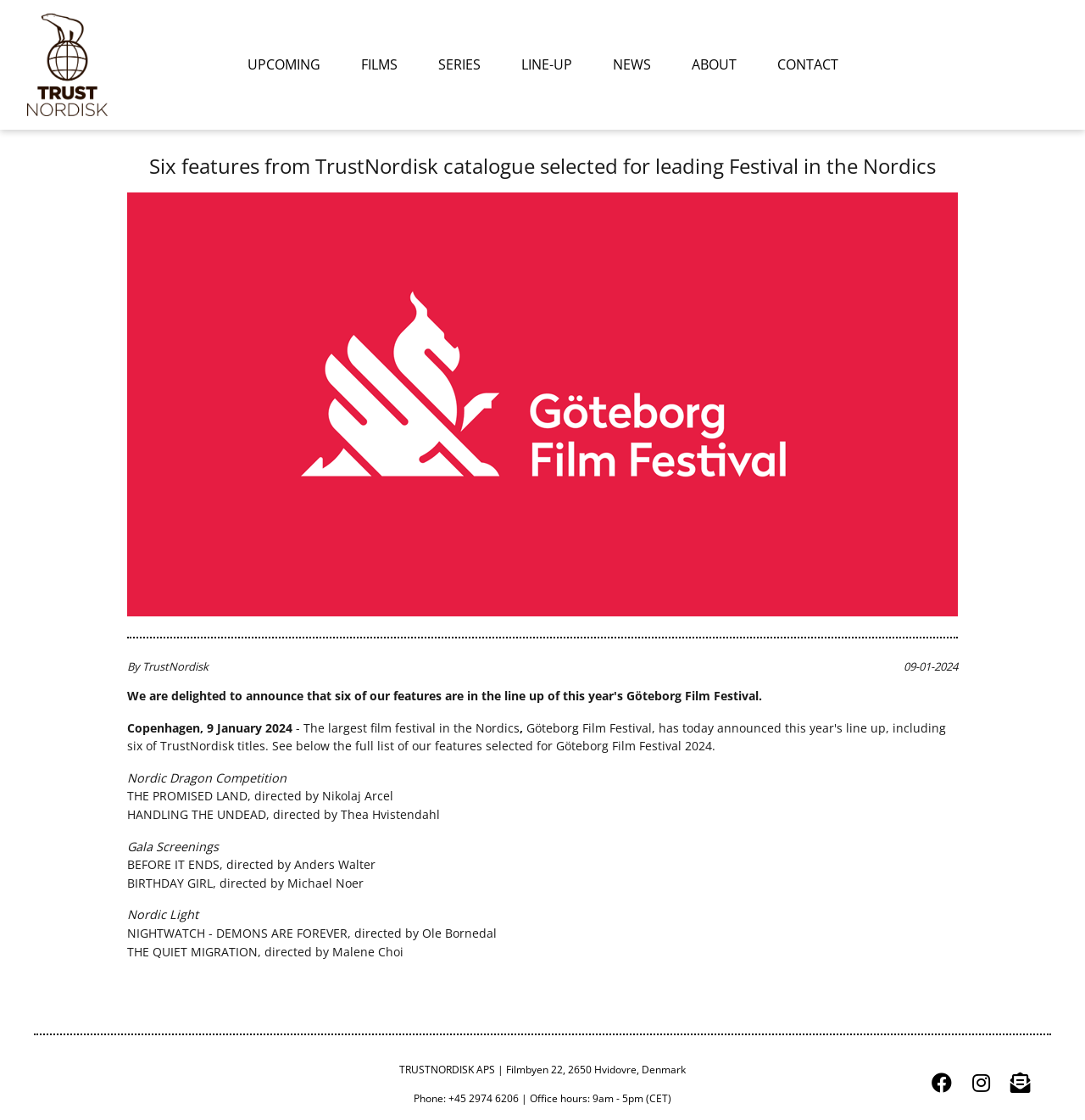Determine the bounding box coordinates of the region I should click to achieve the following instruction: "Read news about Six features from TrustNordisk catalogue". Ensure the bounding box coordinates are four float numbers between 0 and 1, i.e., [left, top, right, bottom].

[0.117, 0.138, 0.883, 0.16]